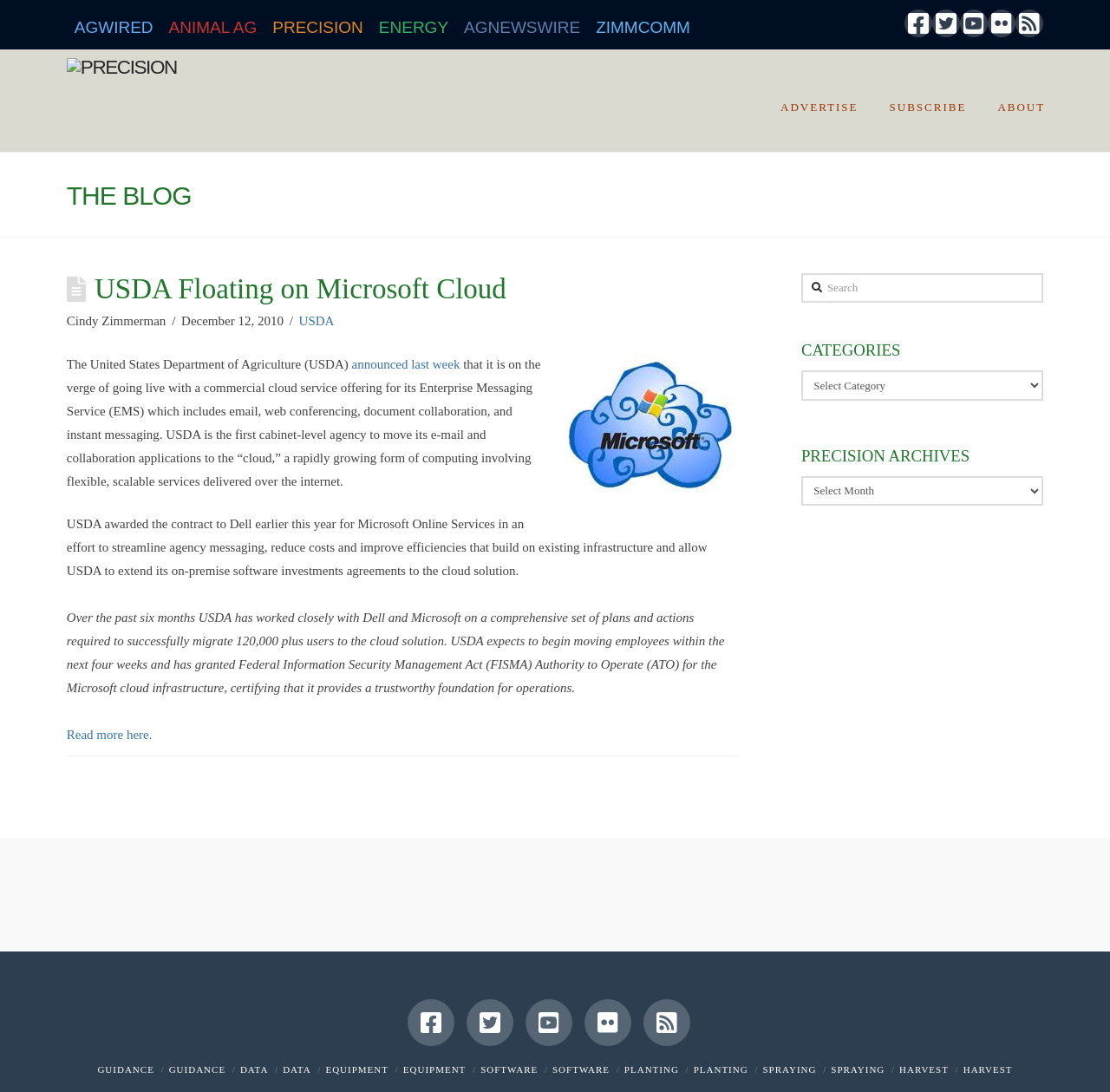Give a comprehensive overview of the webpage, including key elements.

The webpage is about the USDA (United States Department of Agriculture) moving its email and collaboration applications to the cloud, specifically Microsoft Cloud. The page has a header section with links to various categories, including AGWIRED, ANIMAL AG, PRECISION, ENERGY, AGNEWSWIRE, and ZIMMCOMM. Below the header, there are social media links to Facebook, Twitter, YouTube, Flickr, and RSS.

The main content of the page is an article about the USDA's move to the cloud, which includes a heading "THE BLOG" and a subheading "USDA Floating on Microsoft Cloud". The article is written by Cindy Zimmerman and dated December 12, 2010. The content describes the USDA's decision to move its Enterprise Messaging Service (EMS) to the cloud, which includes email, web conferencing, document collaboration, and instant messaging. The article also mentions that the USDA has awarded the contract to Dell and has worked closely with Microsoft to migrate over 120,000 users to the cloud solution.

To the right of the article, there is a complementary section with a search box, categories, and archives. The categories section has a dropdown menu, and the archives section has a combobox. Below the complementary section, there is a footer section with links to Facebook, Twitter, YouTube, Flickr, and RSS, as well as links to various guidance, data, equipment, software, planting, spraying, and harvest resources.

Overall, the webpage appears to be a blog or news article about the USDA's move to the cloud, with related links and resources provided in the header, complementary, and footer sections.